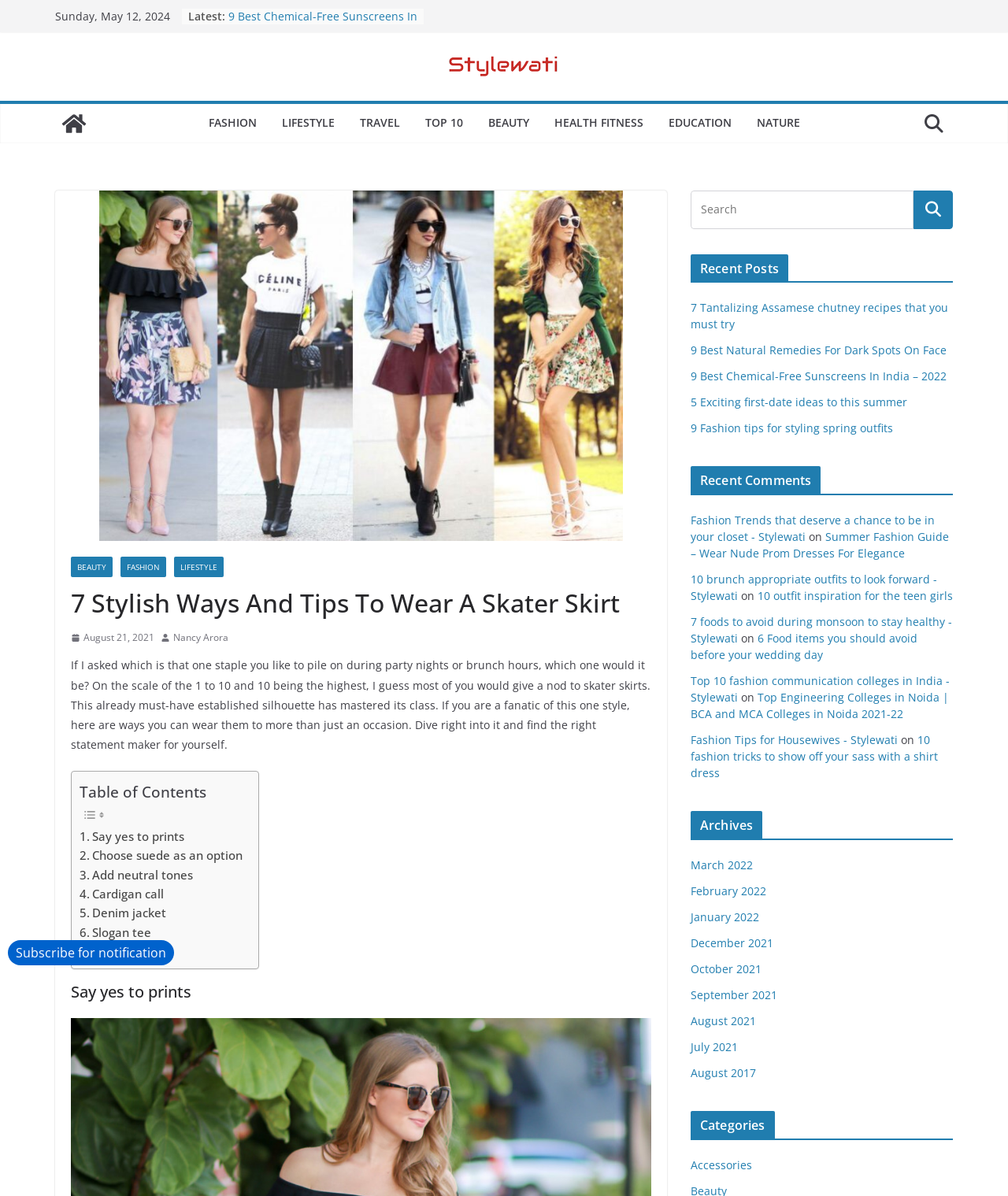Determine the bounding box coordinates of the clickable element to achieve the following action: 'Explore the FASHION category'. Provide the coordinates as four float values between 0 and 1, formatted as [left, top, right, bottom].

[0.207, 0.094, 0.254, 0.113]